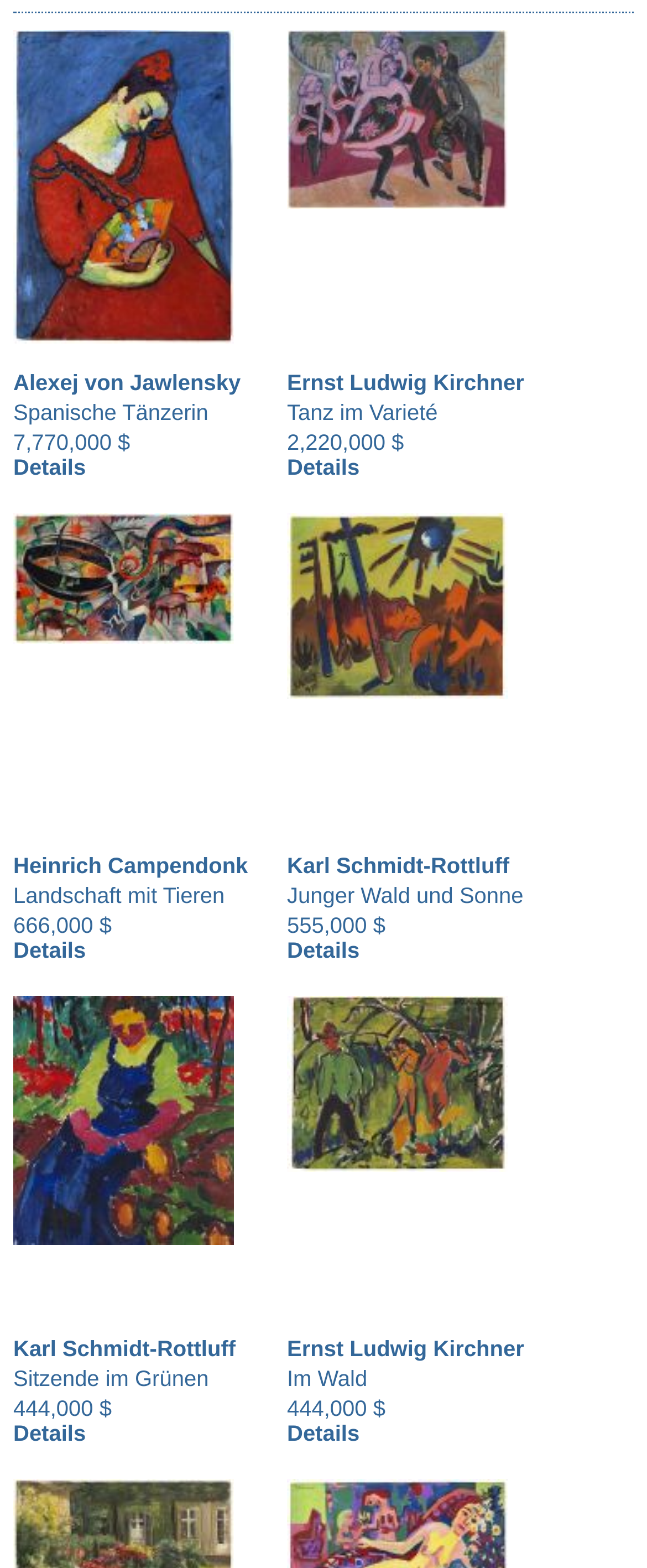Specify the bounding box coordinates of the element's area that should be clicked to execute the given instruction: "View details of Alexej von Jawlensky's artwork". The coordinates should be four float numbers between 0 and 1, i.e., [left, top, right, bottom].

[0.021, 0.29, 0.133, 0.306]